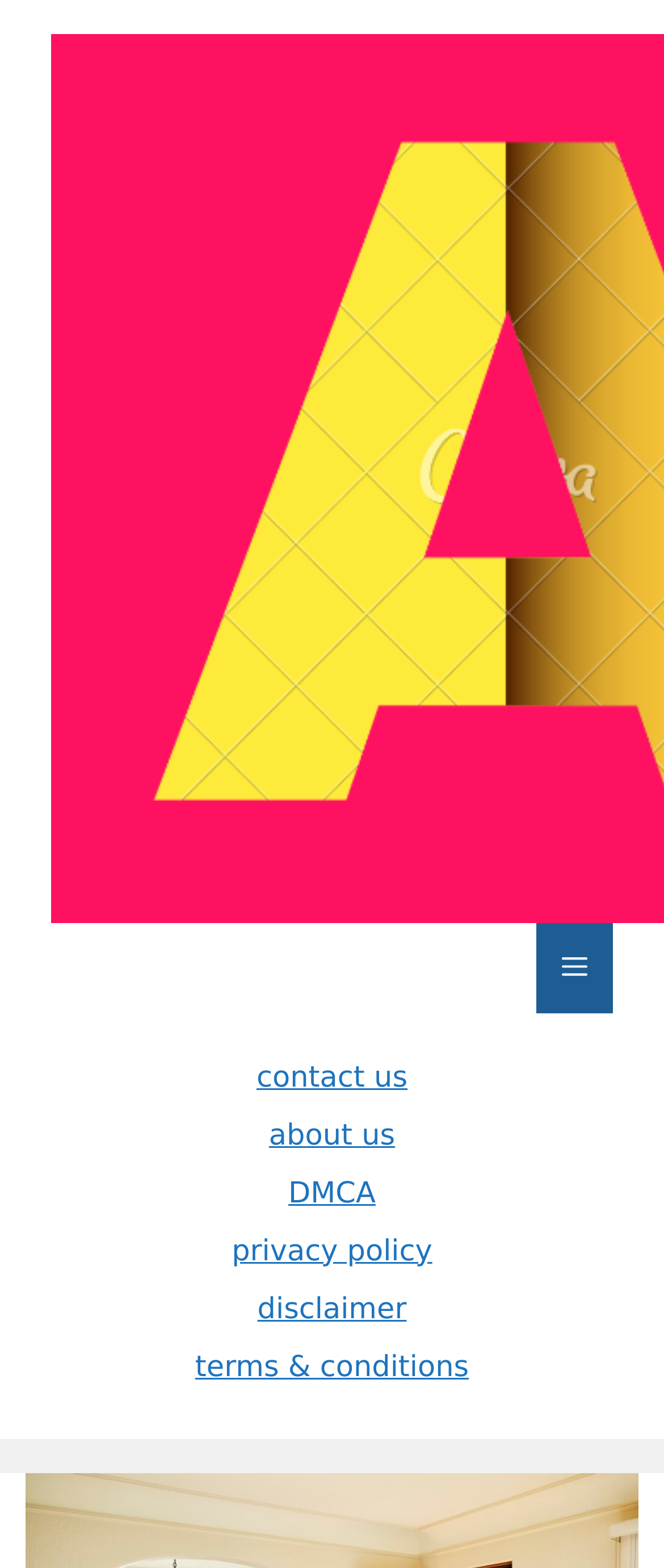How many links are in the navigation section?
Provide a detailed and extensive answer to the question.

I counted the number of links in the navigation section, which includes 'contact us', 'about us', 'DMCA', 'privacy policy', and 'terms & conditions'. There are 5 links in total.